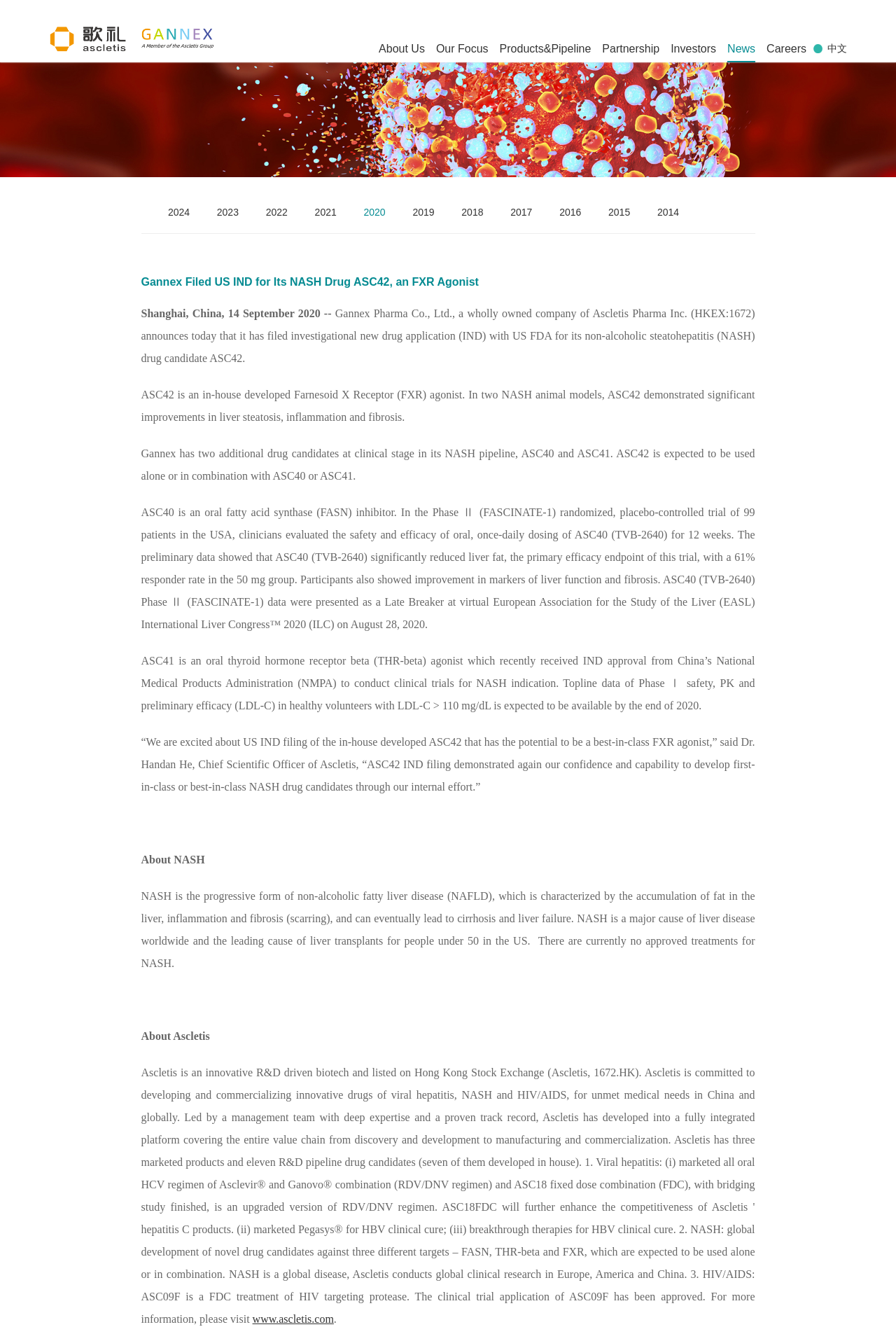What is the company name? Please answer the question using a single word or phrase based on the image.

Ascletis Pharma Inc.